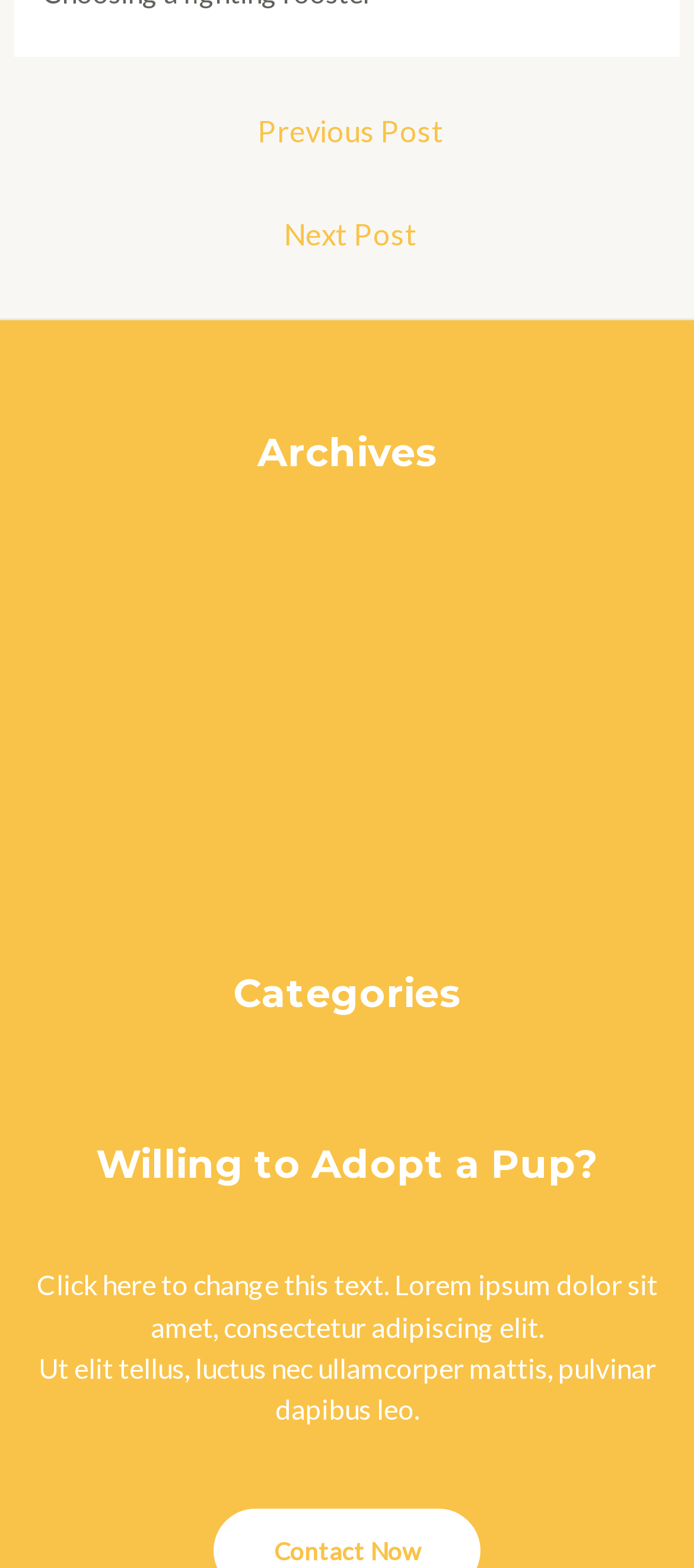Please find the bounding box coordinates of the element that you should click to achieve the following instruction: "Explore categories". The coordinates should be presented as four float numbers between 0 and 1: [left, top, right, bottom].

[0.051, 0.618, 0.949, 0.65]